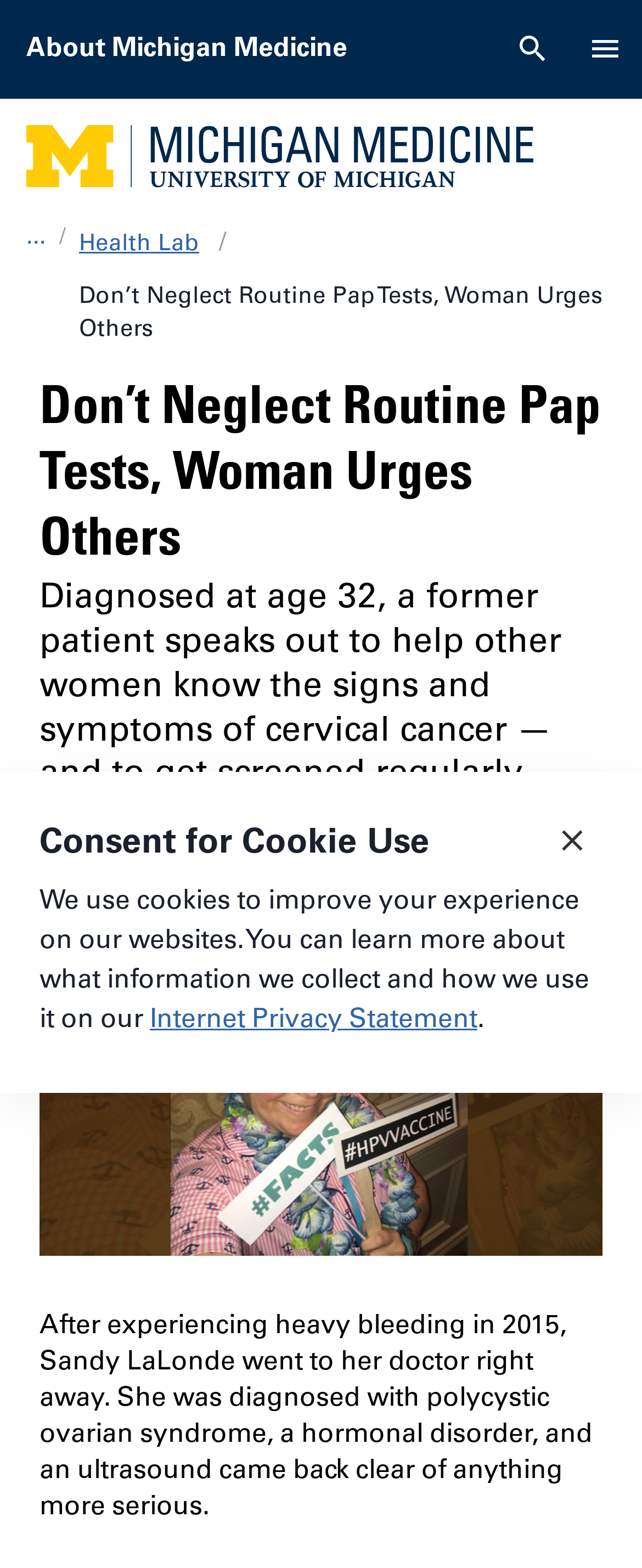With reference to the image, please provide a detailed answer to the following question: What is the name of the health organization?

I found the answer by looking at the logo element at the top of the webpage, which contains the name 'Michigan Medicine'.